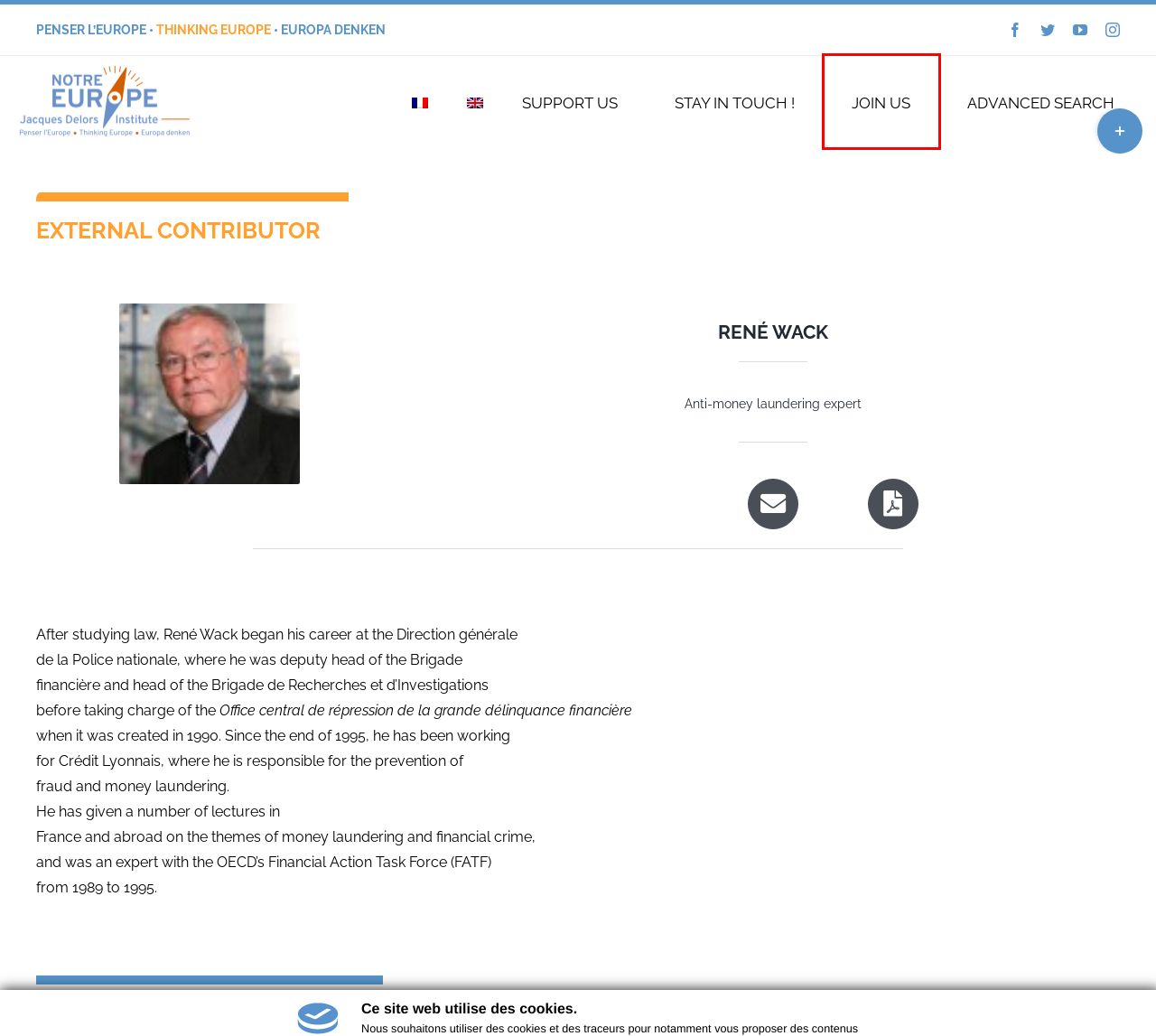Examine the screenshot of the webpage, noting the red bounding box around a UI element. Pick the webpage description that best matches the new page after the element in the red bounding box is clicked. Here are the candidates:
A. Advanced Search - Institut Jacques Delors
B. Areas of research - Institut Jacques Delors
C. Centre Grande Europe - Institut Jacques Delors
D. Join us - Institut Jacques Delors
E. Stay in touch ! - Institut Jacques Delors
F. Support us - Institut Jacques Delors
G. Accueil - Institut Jacques Delors
H. Contact - Institut Jacques Delors

D